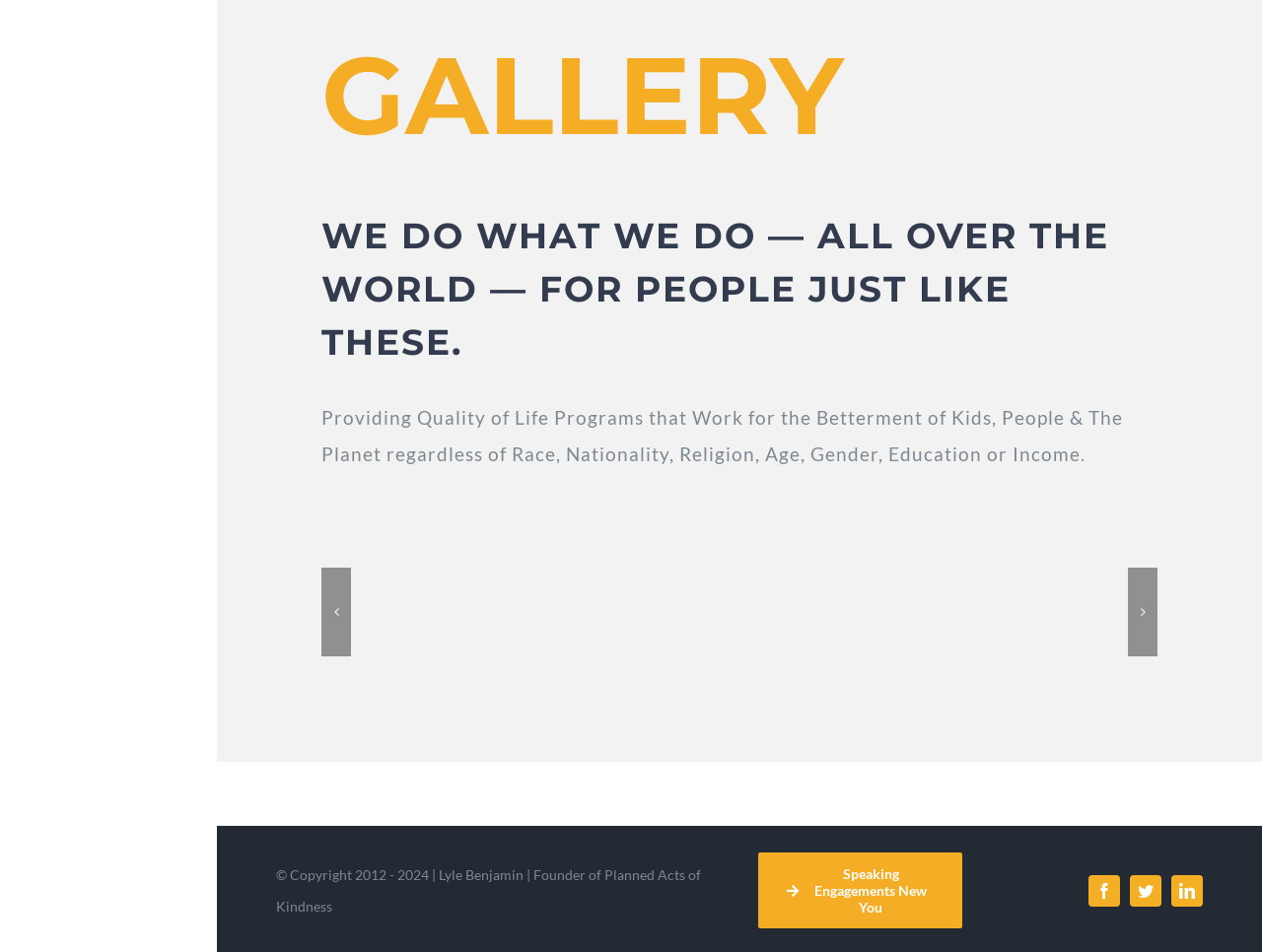Pinpoint the bounding box coordinates of the element that must be clicked to accomplish the following instruction: "View image IMG_1122-800×600". The coordinates should be in the format of four float numbers between 0 and 1, i.e., [left, top, right, bottom].

[0.255, 0.633, 0.47, 0.652]